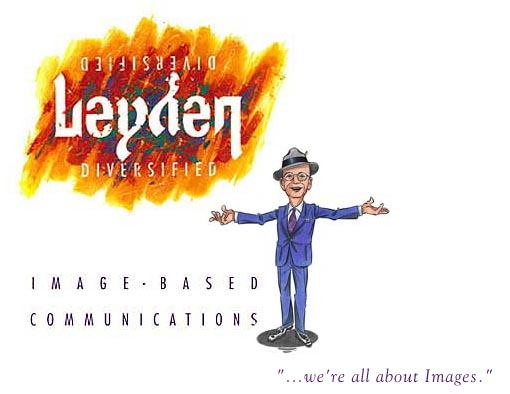Give a one-word or phrase response to the following question: What is the background color of the company name?

vibrant, fiery